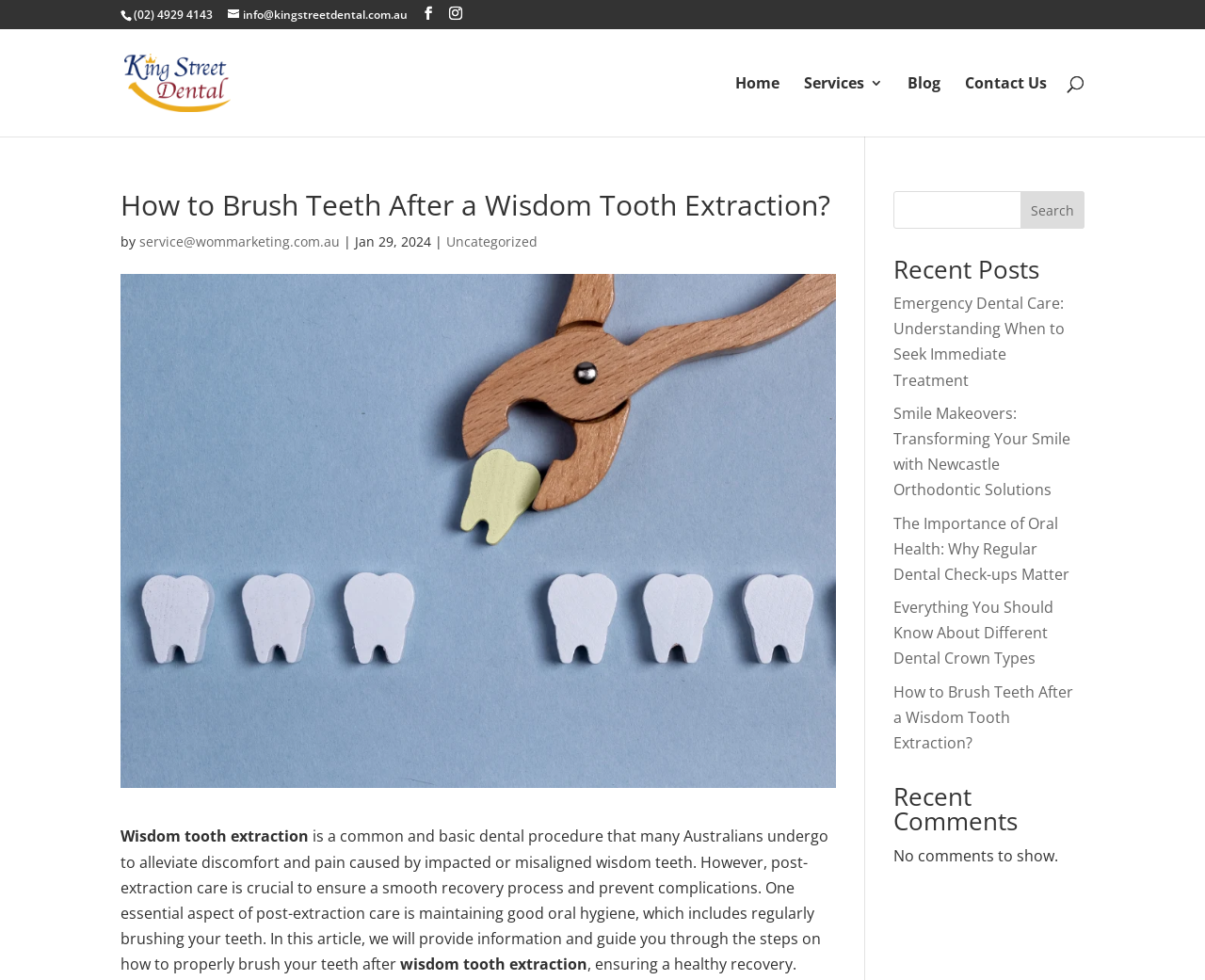Please identify the bounding box coordinates of the region to click in order to complete the given instruction: "Visit King Street Dental homepage". The coordinates should be four float numbers between 0 and 1, i.e., [left, top, right, bottom].

[0.103, 0.072, 0.25, 0.093]